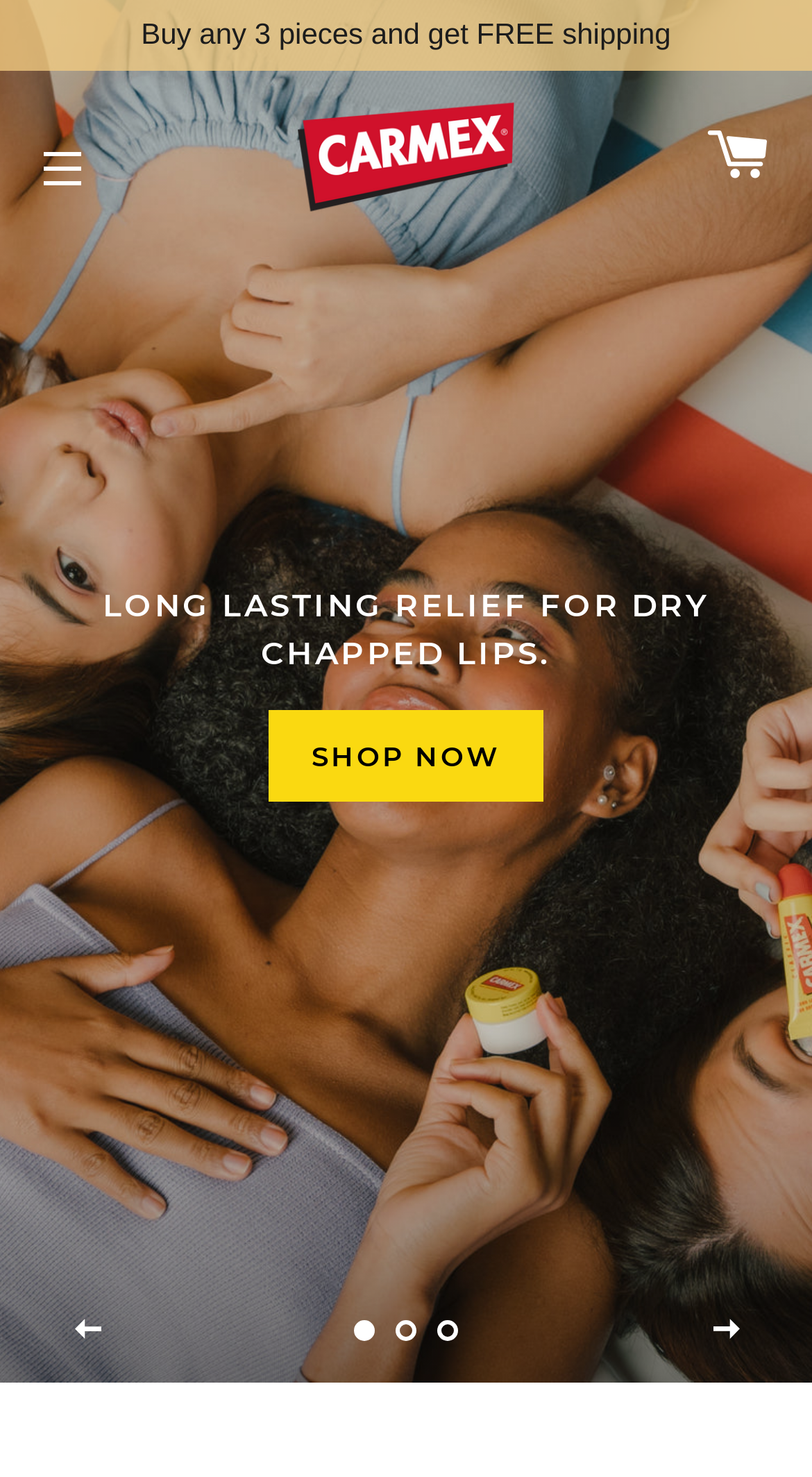Please locate the bounding box coordinates for the element that should be clicked to achieve the following instruction: "Go to the next slide". Ensure the coordinates are given as four float numbers between 0 and 1, i.e., [left, top, right, bottom].

[0.831, 0.866, 0.959, 0.936]